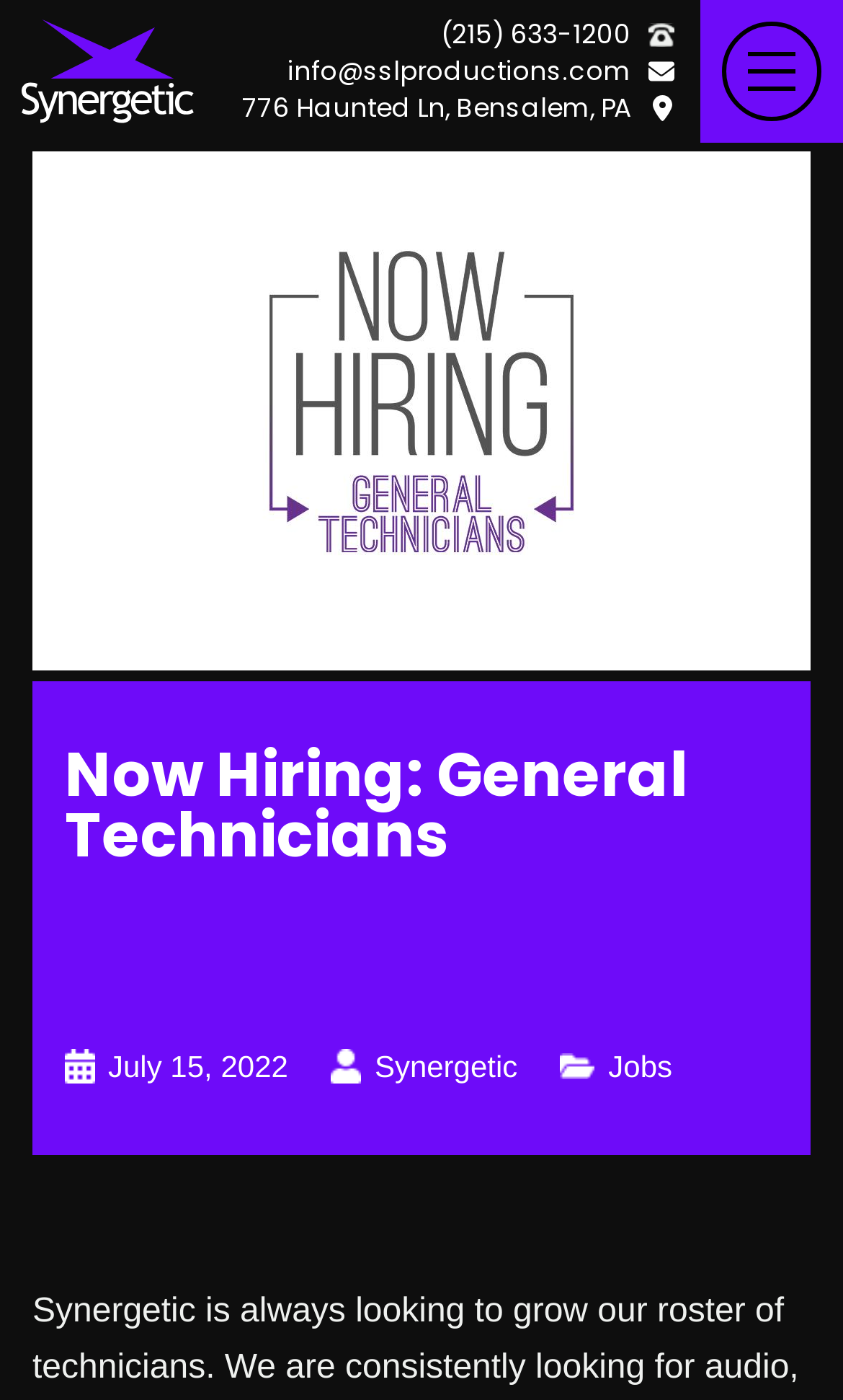What is the navigation menu item?
Using the image, answer in one word or phrase.

Jobs